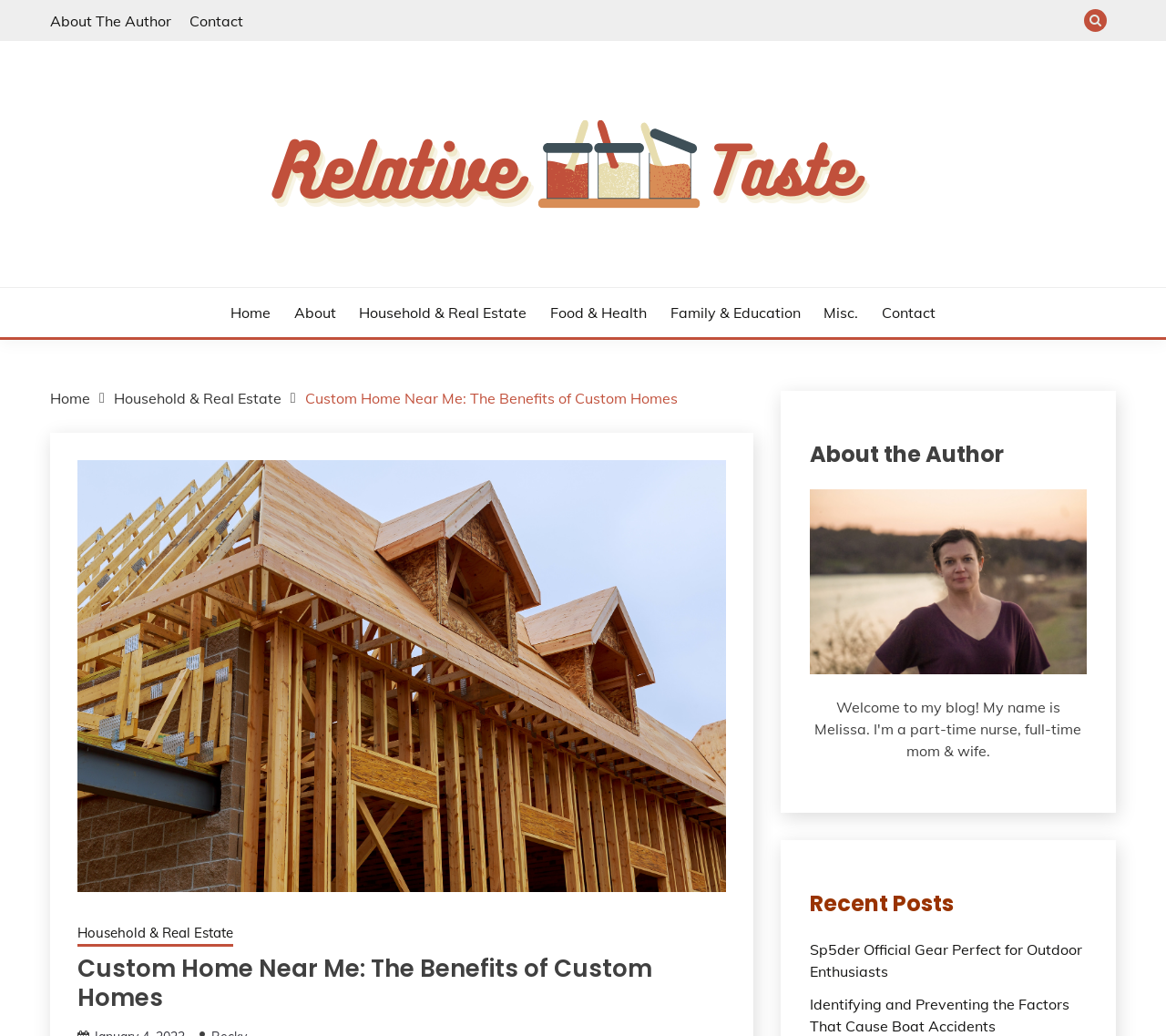What is the name of the website?
Please answer using one word or phrase, based on the screenshot.

Relative Taste